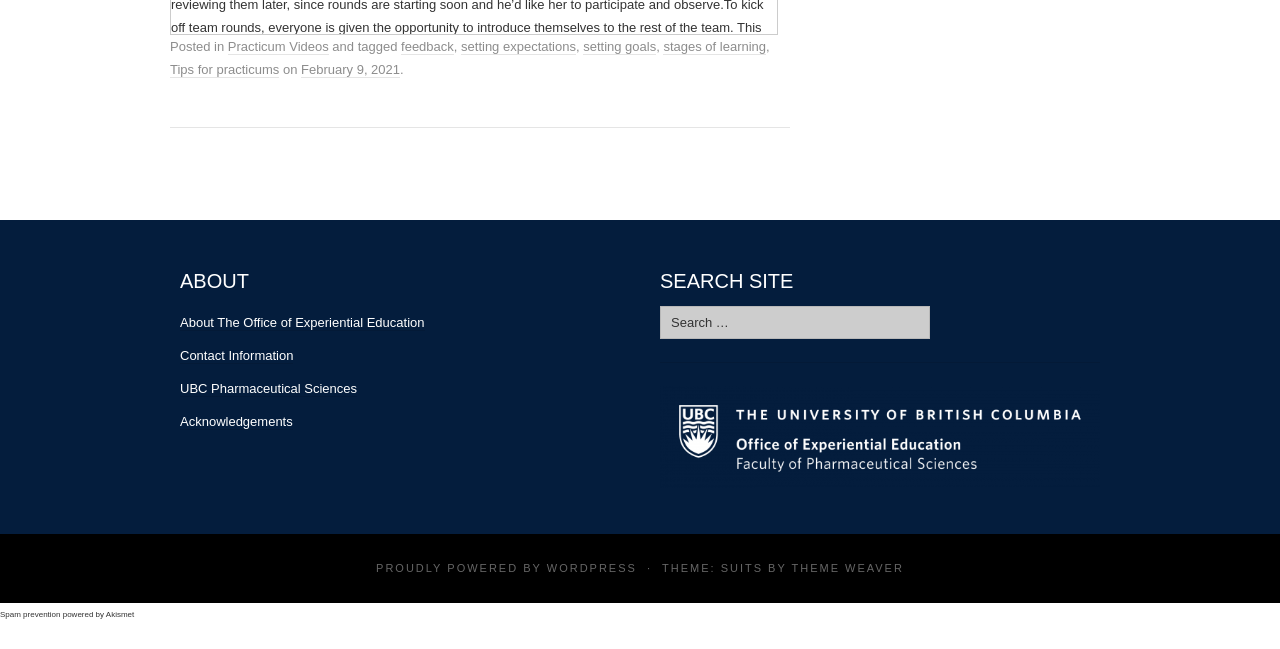Identify the bounding box coordinates of the section that should be clicked to achieve the task described: "Click on the 'Home' link".

None